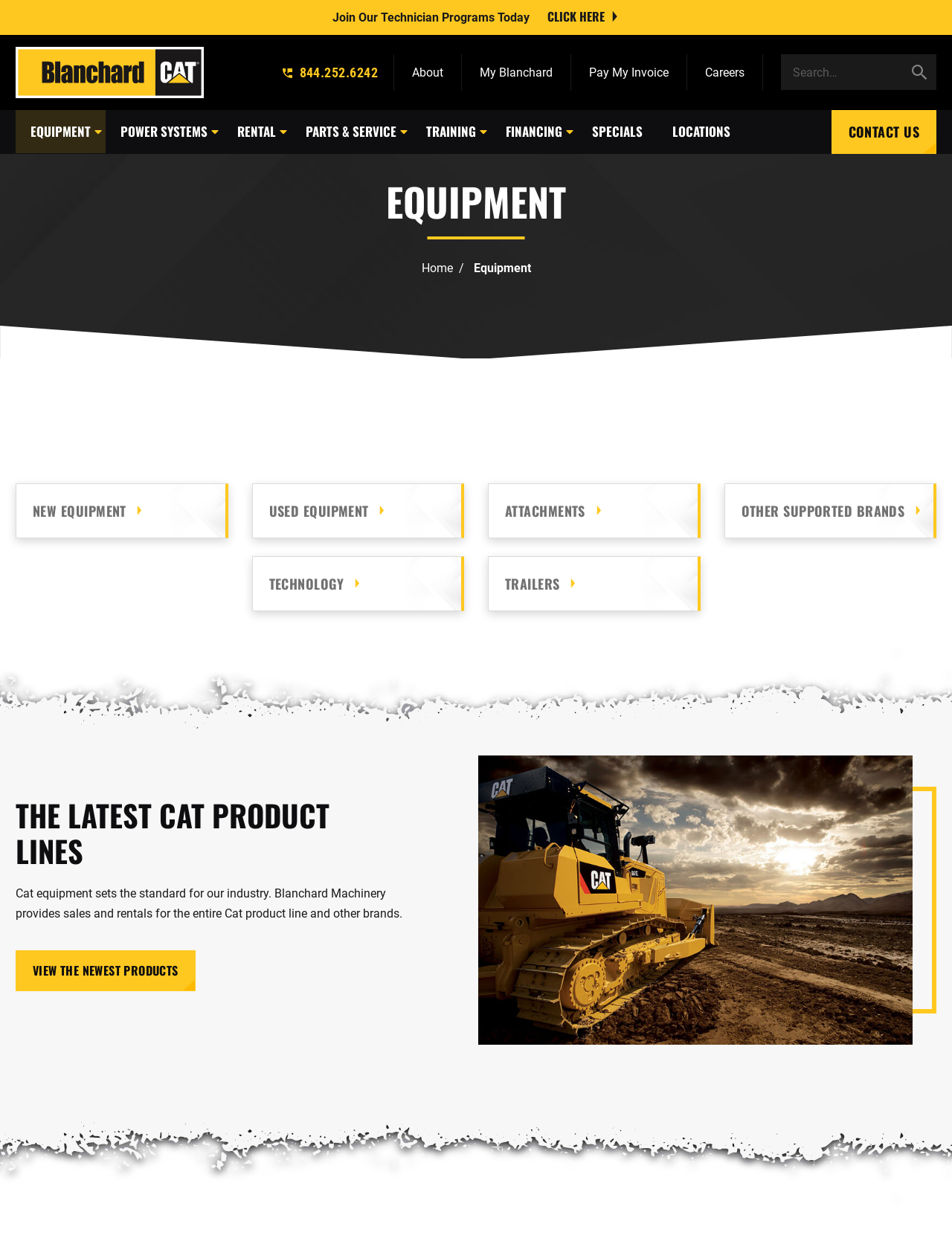Specify the bounding box coordinates of the region I need to click to perform the following instruction: "Search for equipment". The coordinates must be four float numbers in the range of 0 to 1, i.e., [left, top, right, bottom].

[0.82, 0.041, 0.984, 0.07]